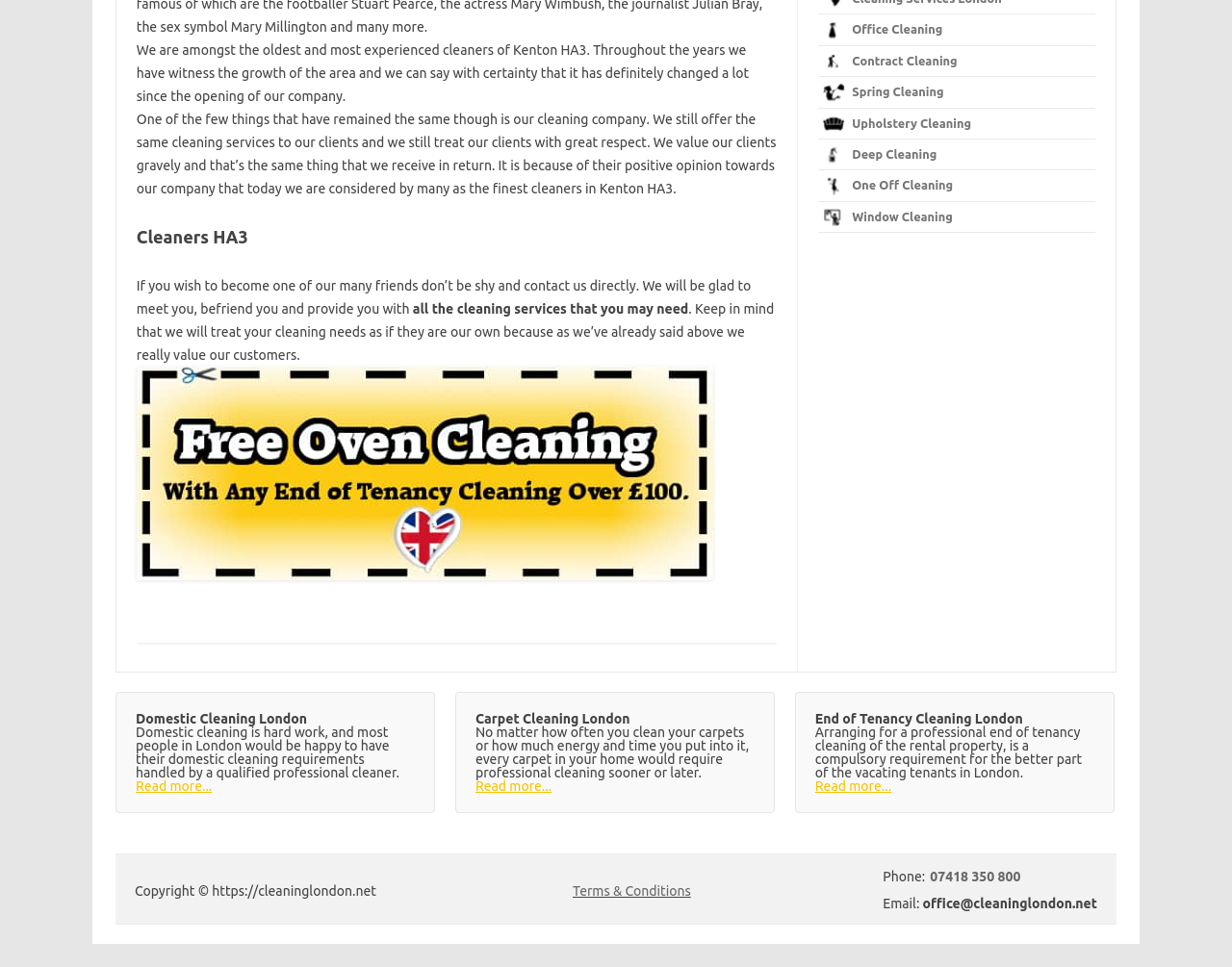From the element description Upholstery Cleaning, predict the bounding box coordinates of the UI element. The coordinates must be specified in the format (top-left x, top-left y, bottom-right x, bottom-right y) and should be within the 0 to 1 range.

[0.692, 0.12, 0.788, 0.134]